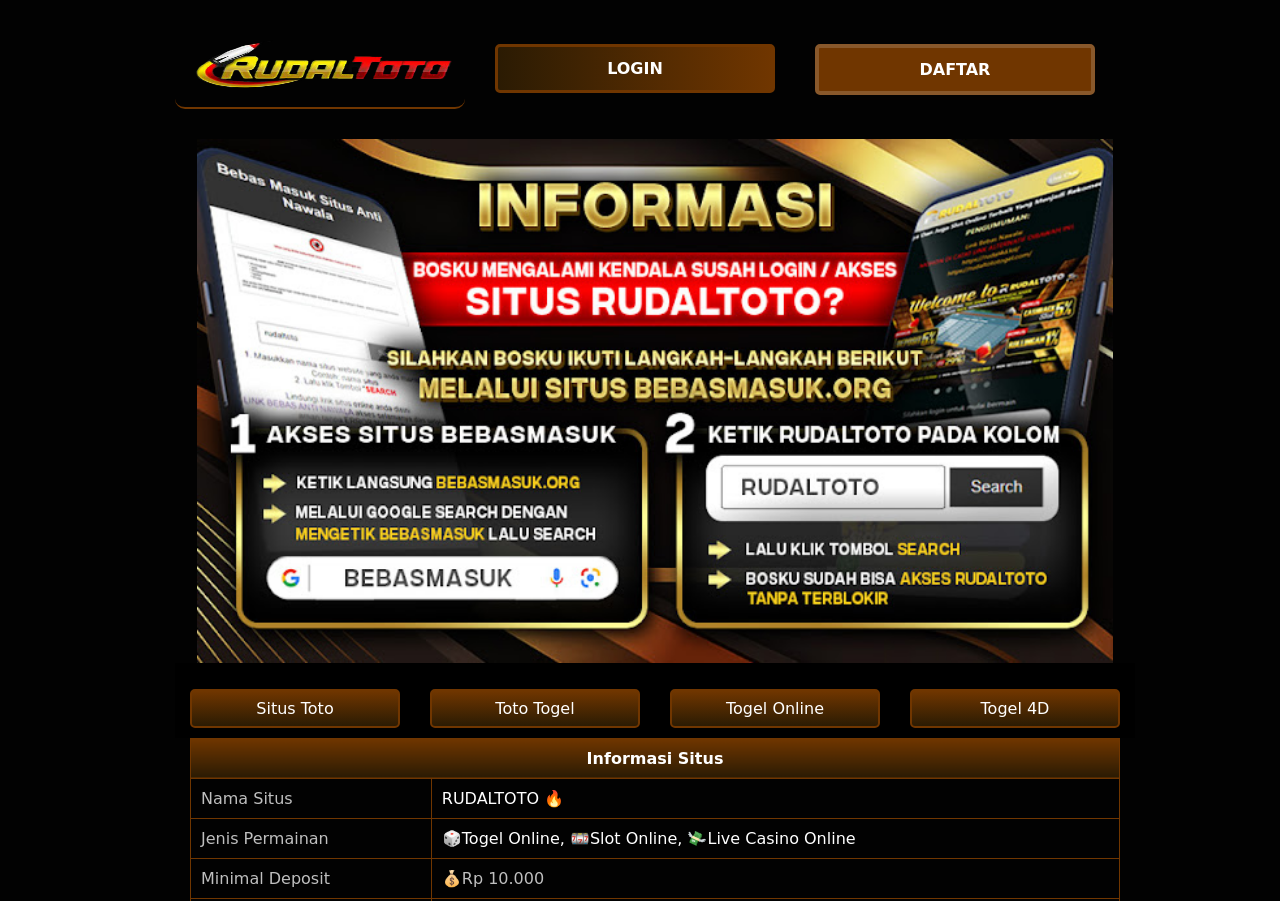How many navigation buttons are available at the top of the webpage?
Based on the screenshot, give a detailed explanation to answer the question.

There are two navigation buttons available at the top of the webpage, namely 'LOGIN' and 'DAFTAR', which are located side by side.